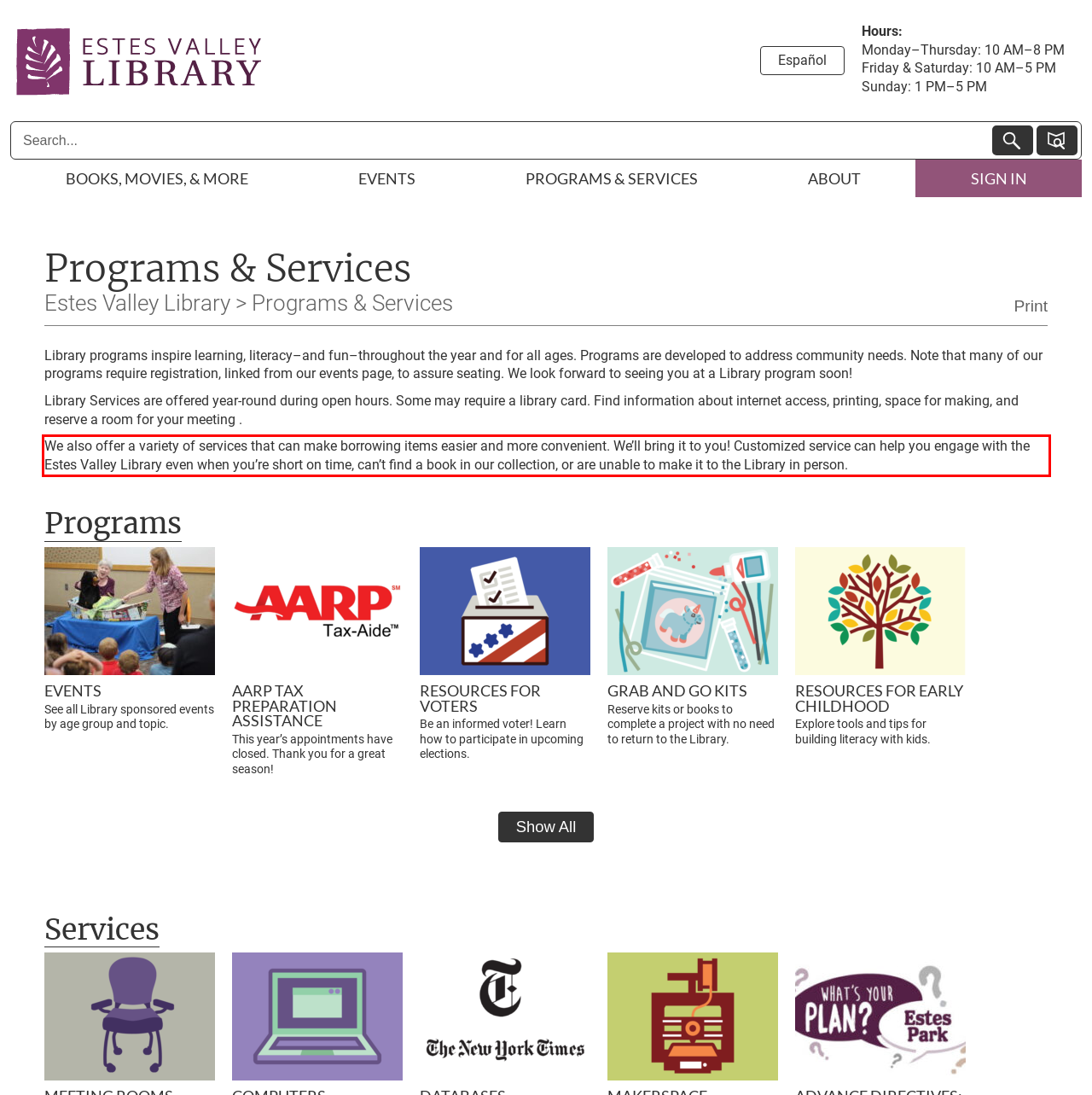Please examine the webpage screenshot and extract the text within the red bounding box using OCR.

We also offer a variety of services that can make borrowing items easier and more convenient. We’ll bring it to you! Customized service can help you engage with the Estes Valley Library even when you’re short on time, can’t find a book in our collection, or are unable to make it to the Library in person.